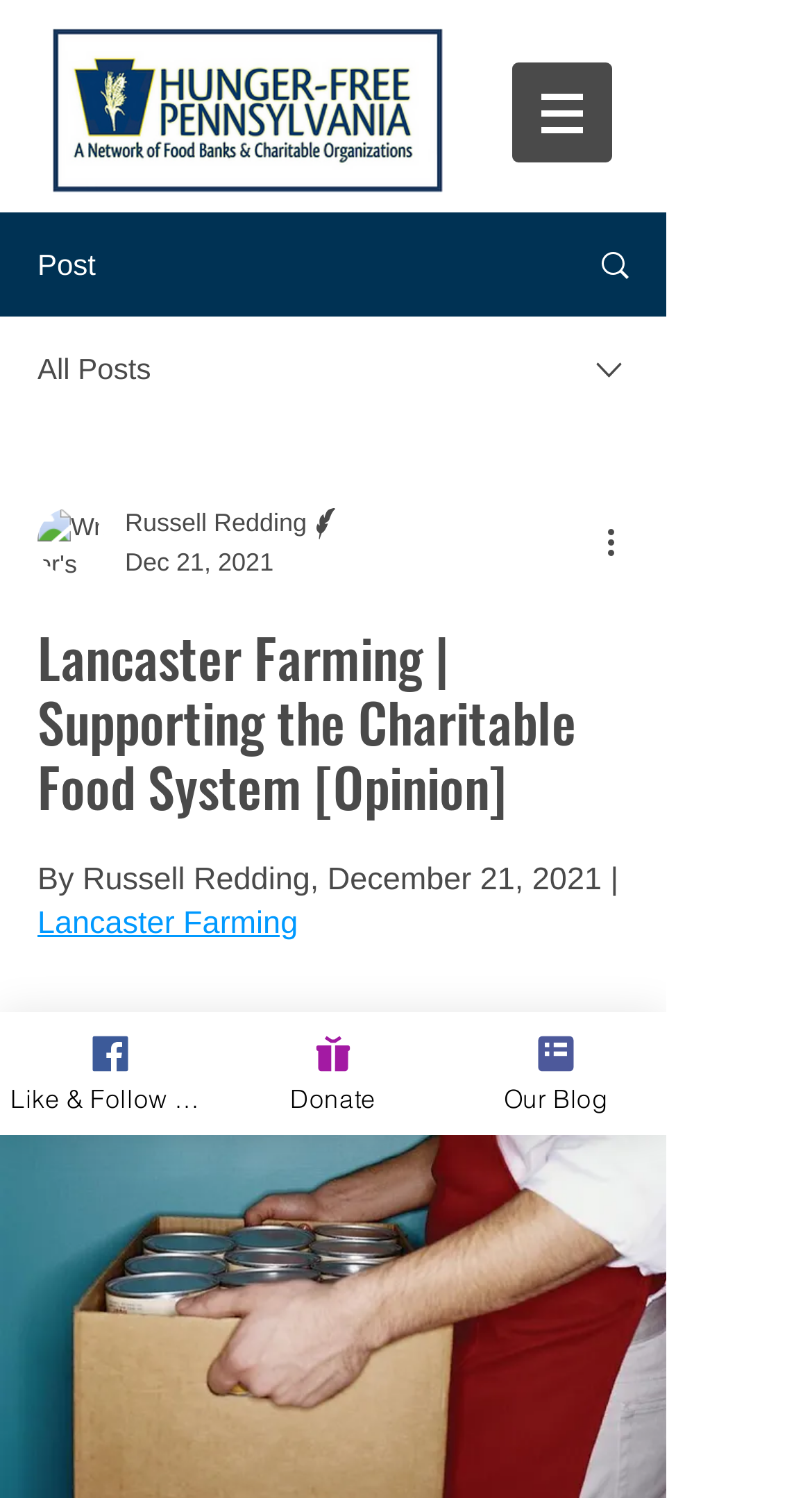Write an elaborate caption that captures the essence of the webpage.

The webpage is an opinion article titled "Lancaster Farming: Supporting the Charitable Food System" written by Russell Redding, Pennsylvania's Secretary of the Department of Agriculture. At the top left, there is a link to the homepage. Next to it, a navigation menu labeled "Site" is located, which contains a button that can be expanded to show more options. This menu also features an image.

Below the navigation menu, there are several links and images. On the left side, there are links to "Post" and "All Posts", accompanied by images. On the right side, there is a combobox that allows users to select from a list of options. This combobox features an image of the writer, Russell Redding, along with his title and the date of the article, December 21, 2021. There is also a button labeled "More actions" with an accompanying image.

The main content of the article is headed by a title that reads "Lancaster Farming | Supporting the Charitable Food System [Opinion]" followed by the author's name and date. The article discusses how seniors often face barriers to food assistance programs due to transportation, mobility, and technology challenges.

At the bottom of the page, there are three links: "Like & Follow Us!", "Donate", and "Our Blog", each accompanied by an image.